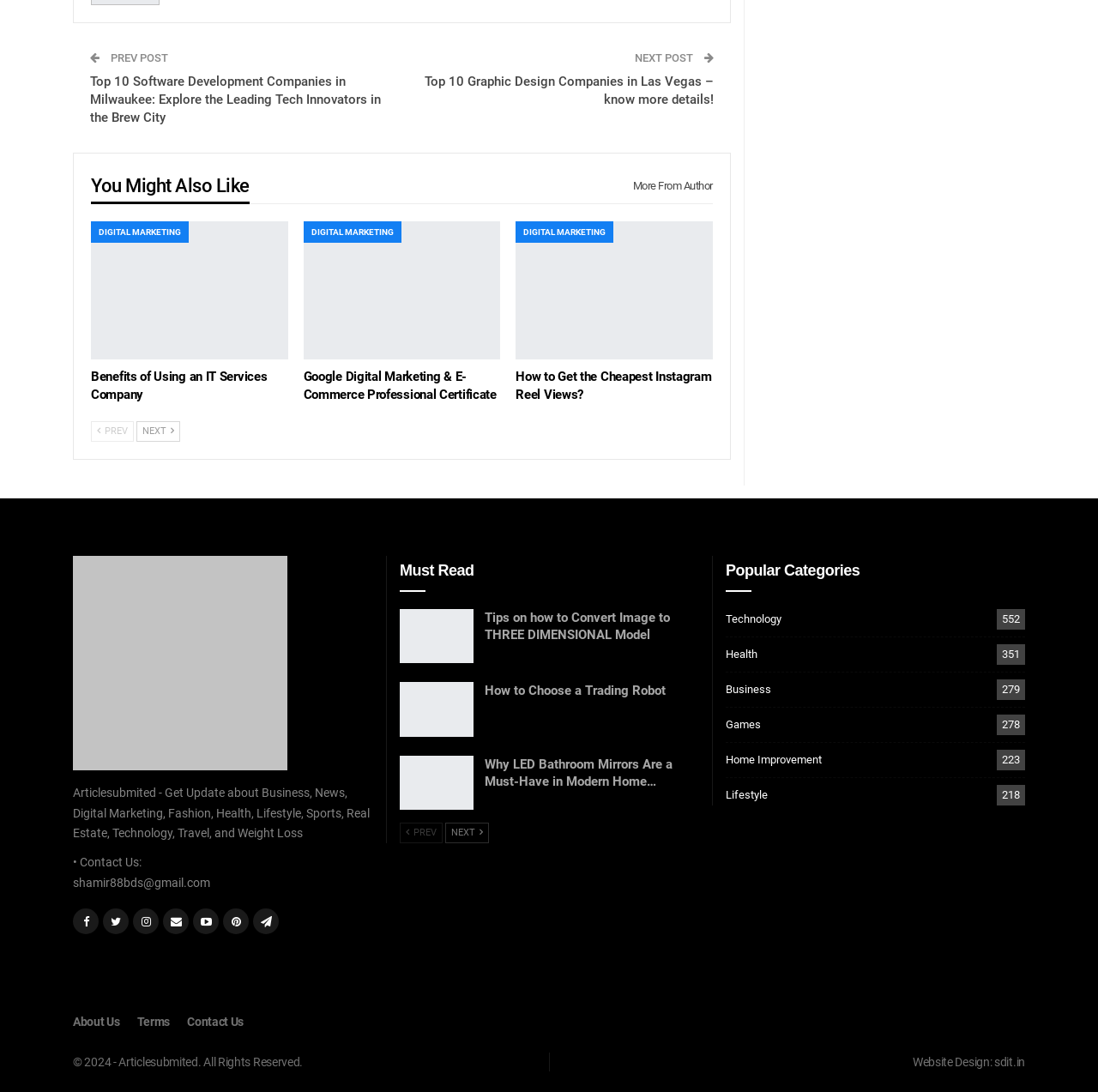Please answer the following question using a single word or phrase: 
How many columns are there in the footer?

3